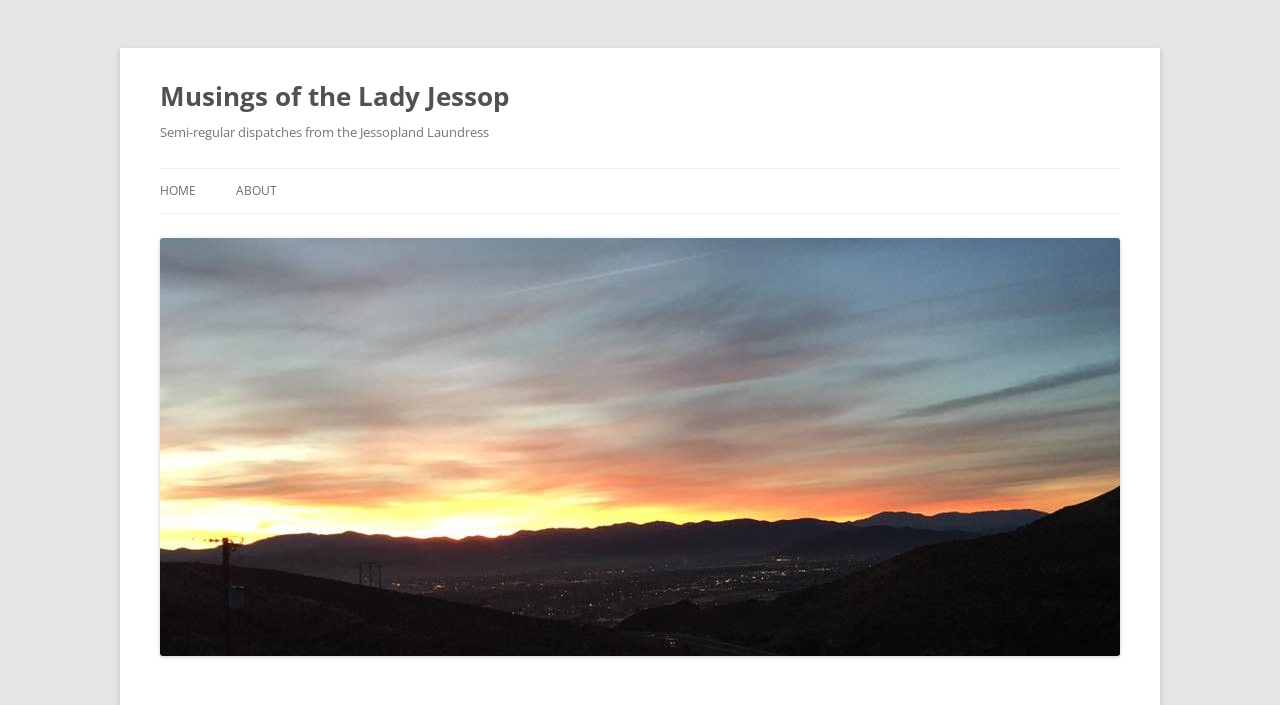Is there an image on the webpage?
Based on the image, answer the question in a detailed manner.

There is an image on the webpage which is located below the navigation links and above the footer section. The image is related to the blog 'Musings of the Lady Jessop'.